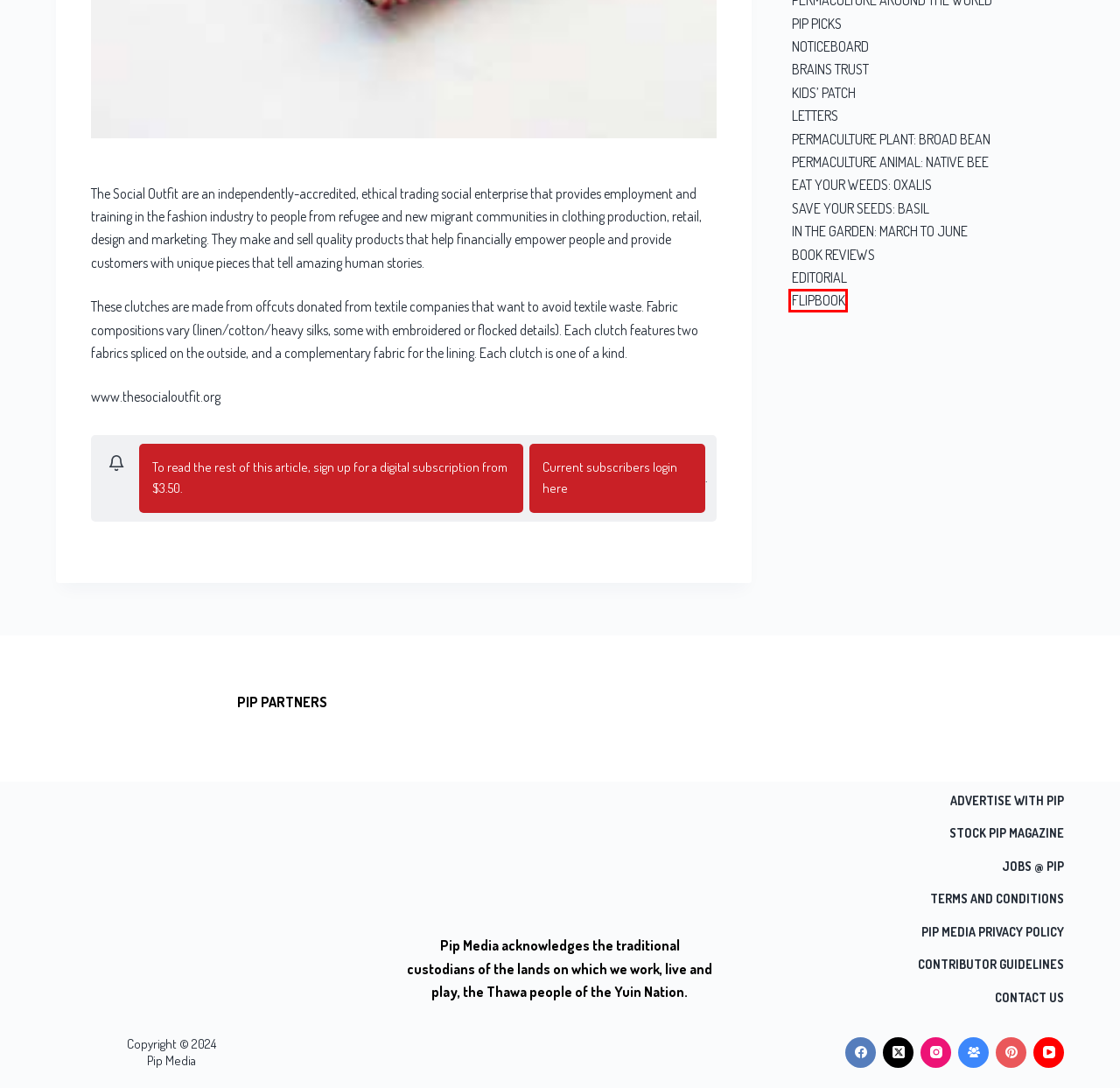Given a screenshot of a webpage with a red rectangle bounding box around a UI element, select the best matching webpage description for the new webpage that appears after clicking the highlighted element. The candidate descriptions are:
A. Pip Shop - Pip Magazine
B. Pip Magazine Stockists | Pip Magazine – Sustainability and Permaculture
C. Jobs @ Pip | Pip Magazine - Sustainability and Permaculture
D. Pip Media Privacy Policy | Pip Magazine - Sustainability and Permaculture
E. Contact | Pip Magazine - Sustainability and Permaculture
F. Issue 13 Flipbook - Pip Magazine
G. Contributor Guidelines | Pip Magazine - Sustainability and Permaculture
H. Terms and Conditions | Pip Magazine - Sustainability and Permaculture

F